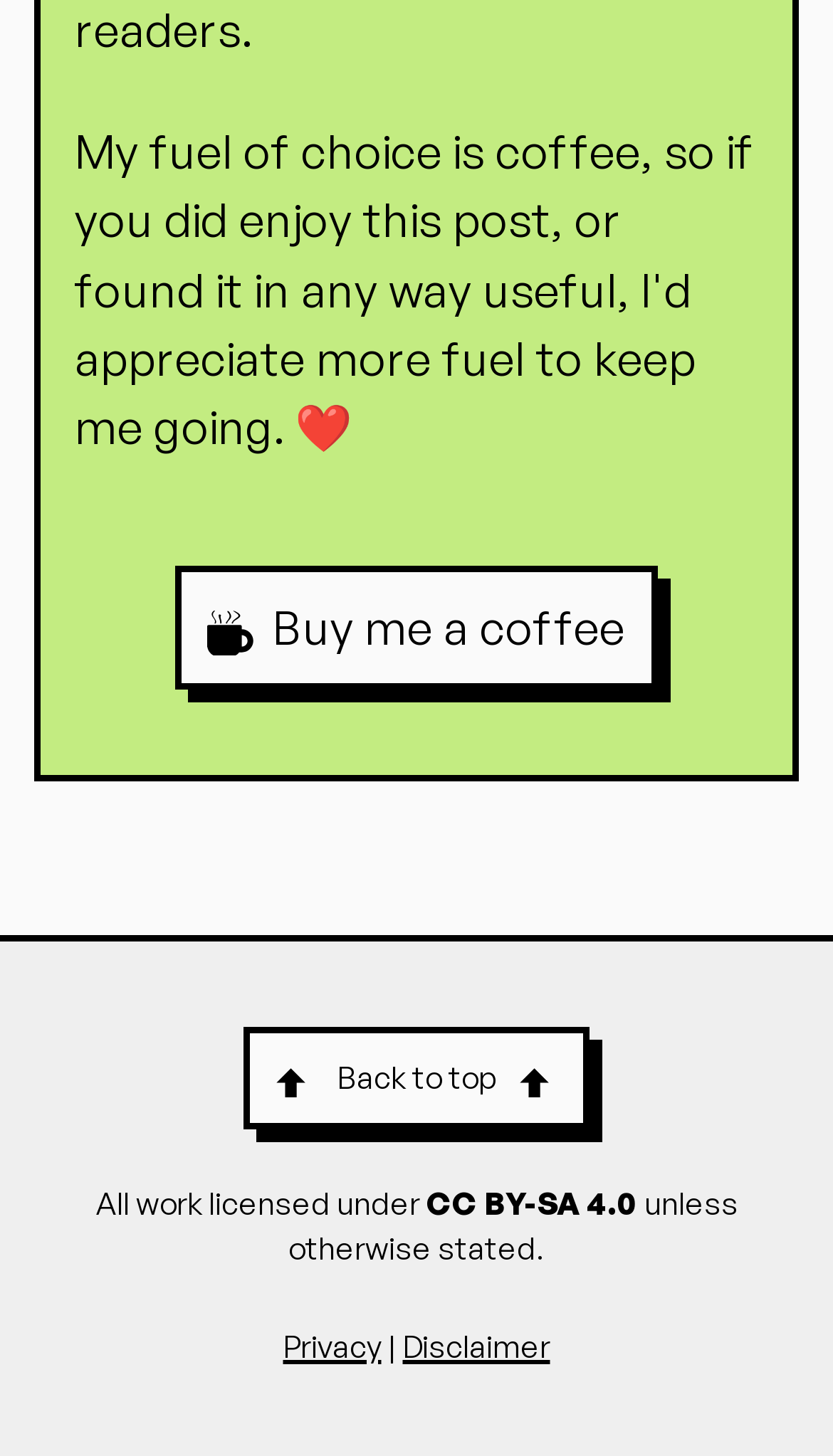Give the bounding box coordinates for this UI element: "Back to top". The coordinates should be four float numbers between 0 and 1, arranged as [left, top, right, bottom].

[0.291, 0.35, 0.709, 0.42]